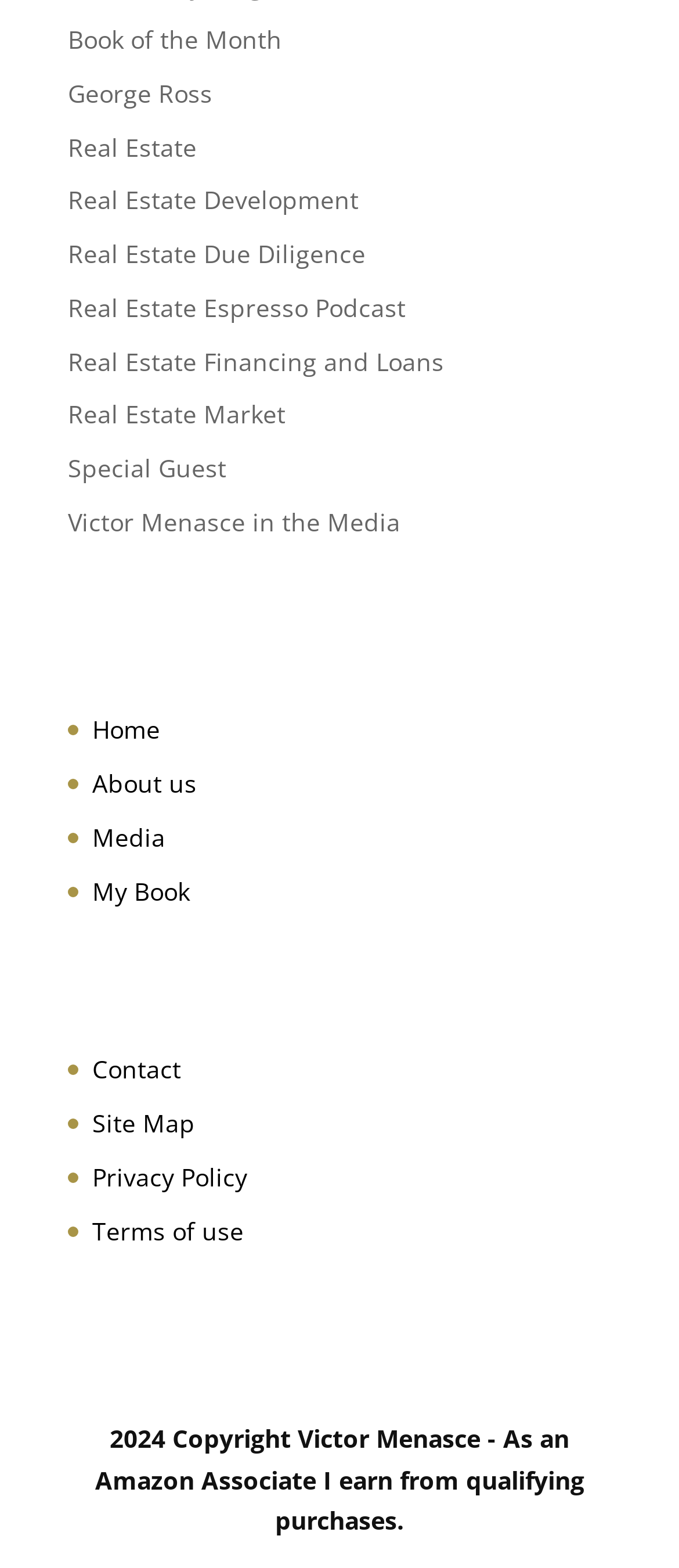Respond with a single word or phrase:
What is the purpose of the webpage?

To showcase Victor Menasce's work